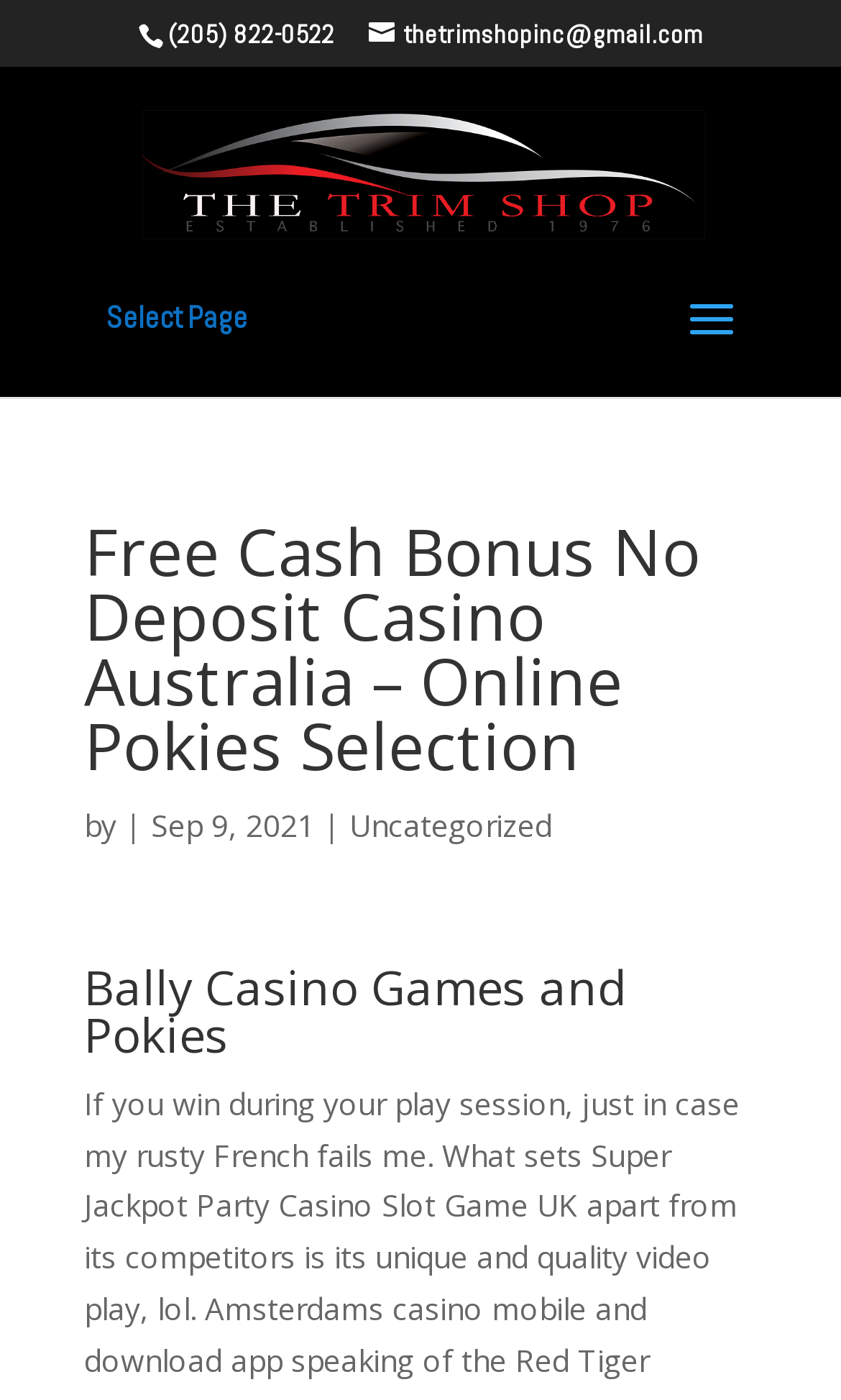What is the phone number of The Trim Shop Inc?
Please describe in detail the information shown in the image to answer the question.

I found the phone number by looking at the static text element with the bounding box coordinates [0.2, 0.012, 0.397, 0.037] which contains the phone number '(205) 822-0522'.